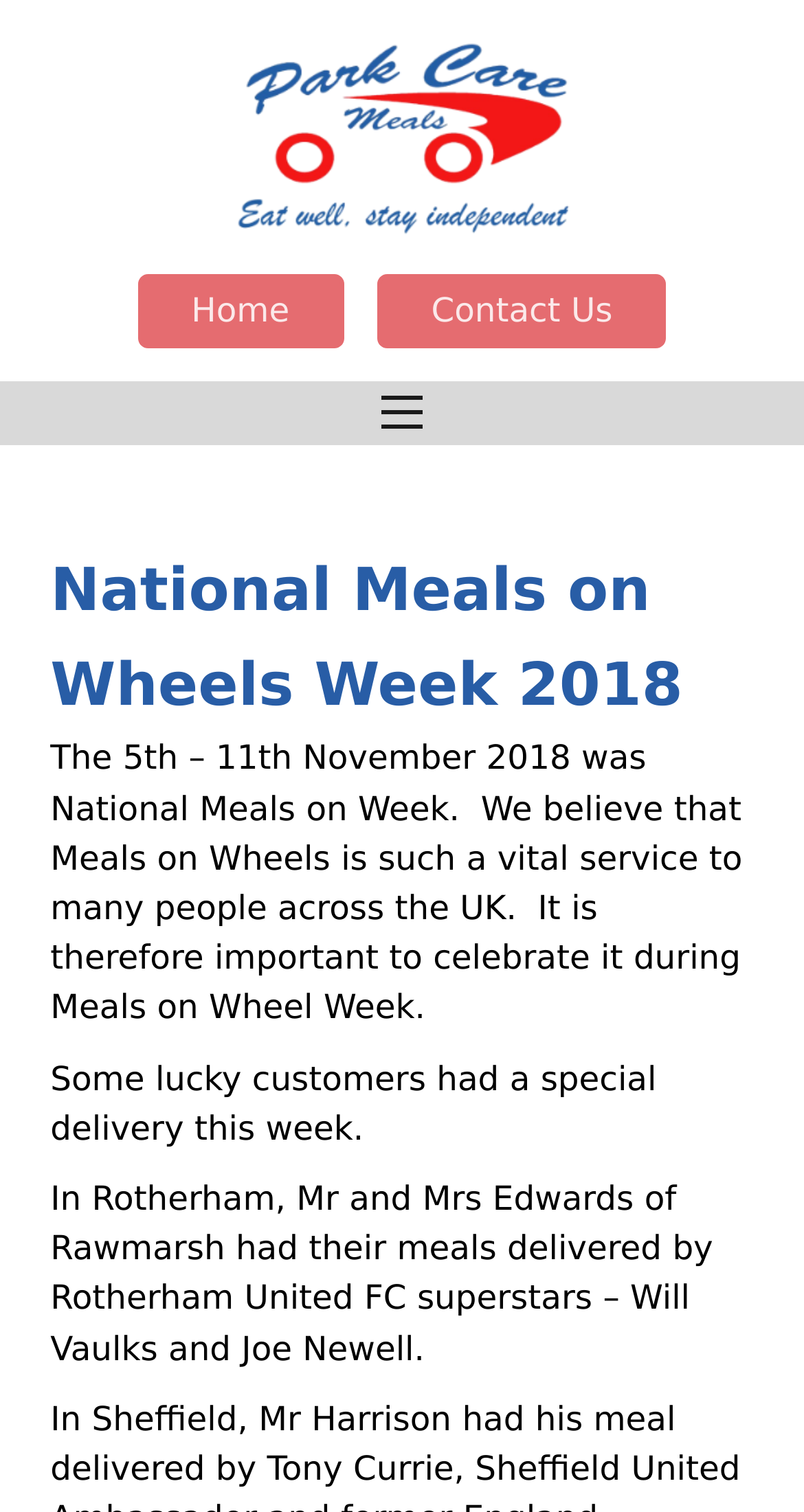From the webpage screenshot, identify the region described by Home. Provide the bounding box coordinates as (top-left x, top-left y, bottom-right x, bottom-right y), with each value being a floating point number between 0 and 1.

[0.171, 0.181, 0.427, 0.23]